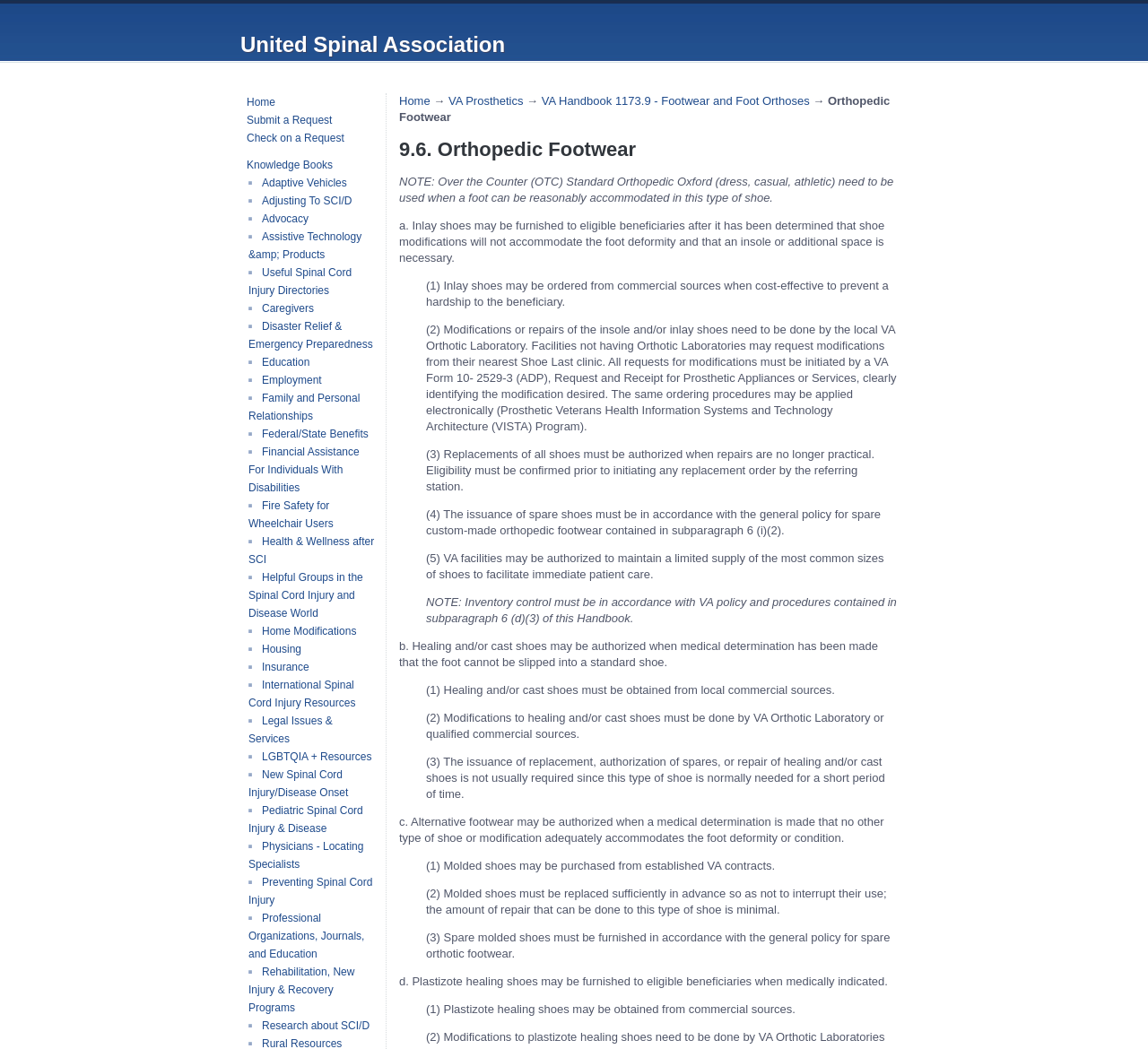How many paragraphs of text are on the webpage?
Using the information presented in the image, please offer a detailed response to the question.

By counting the number of static text elements that contain multiple sentences, we can determine that there are 11 paragraphs of text on the webpage. These elements are scattered throughout the webpage and contain information about orthopedic footwear.